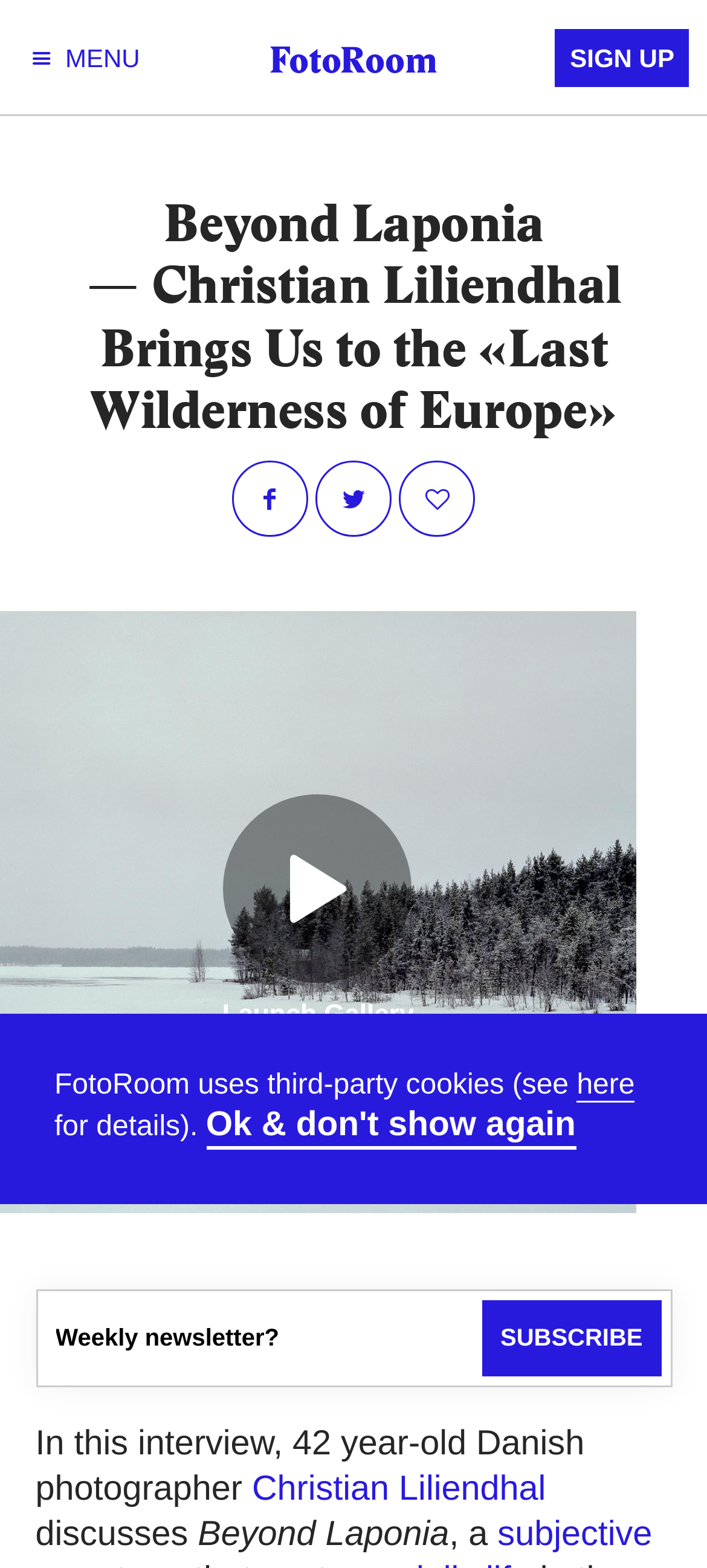Specify the bounding box coordinates of the element's area that should be clicked to execute the given instruction: "Explore 'Will a dog throw up if they are hungry?'". The coordinates should be four float numbers between 0 and 1, i.e., [left, top, right, bottom].

None